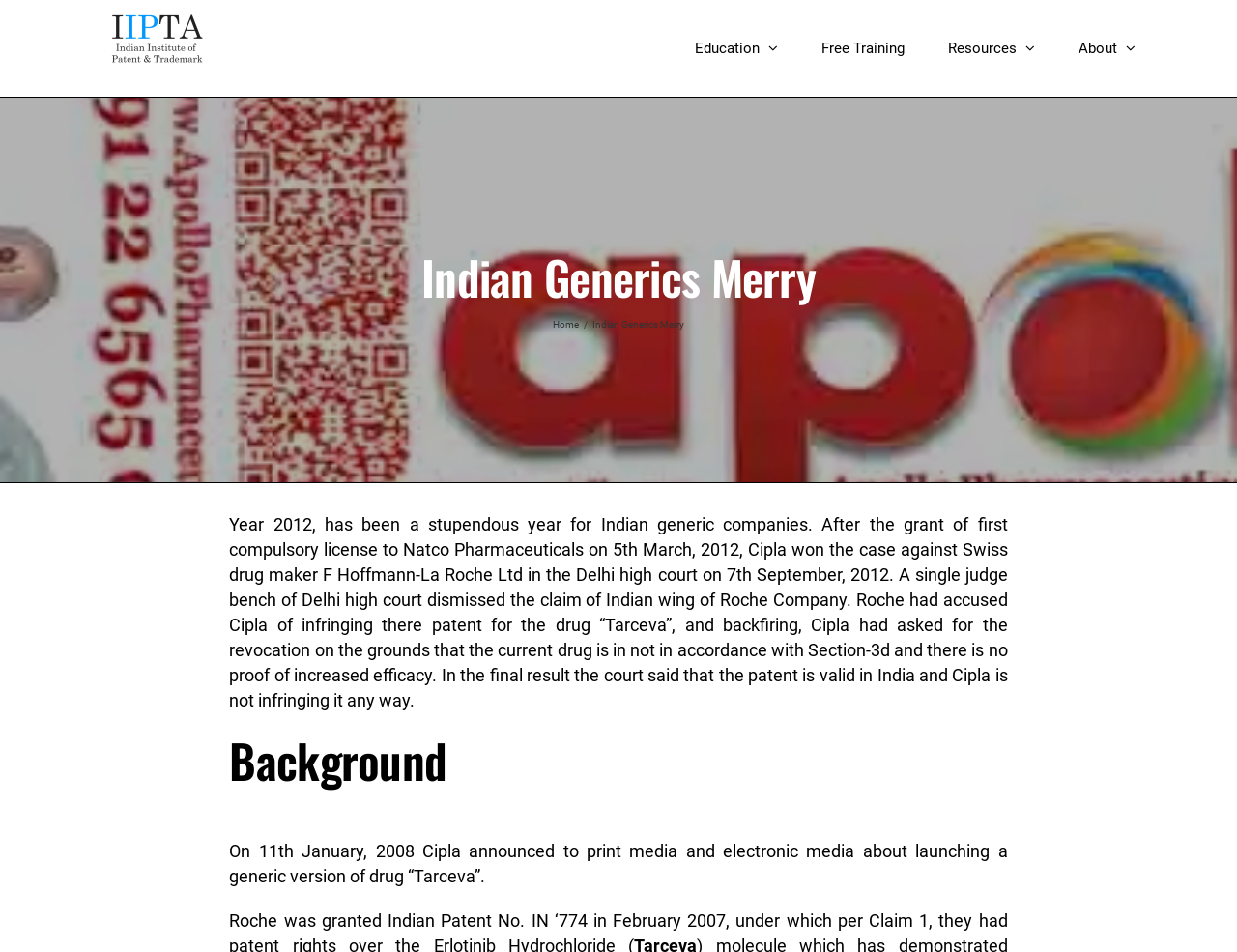What is the name of the company that won a case against Roche?
Please provide a single word or phrase as your answer based on the screenshot.

Cipla